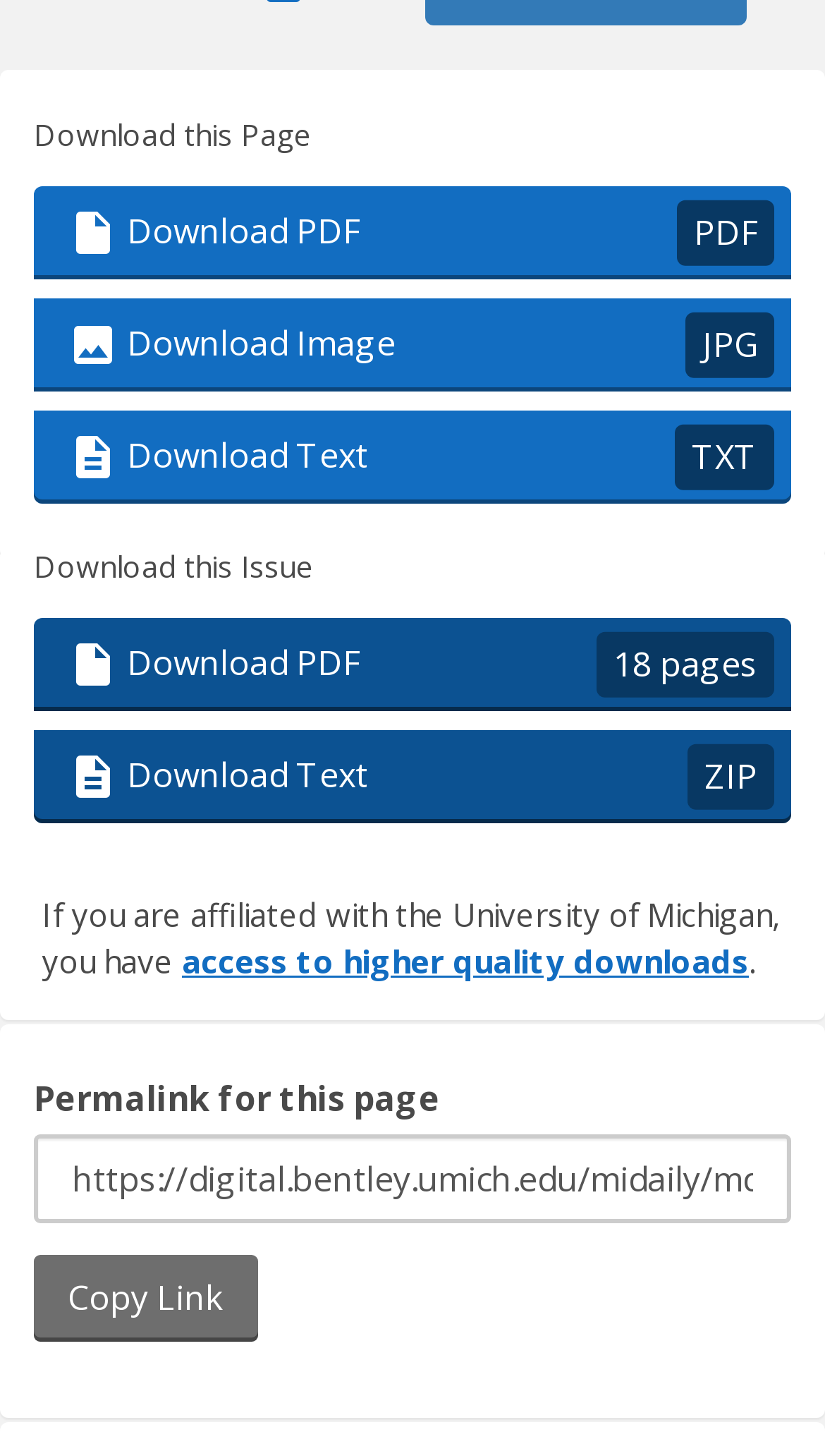What is the condition for accessing higher quality downloads?
Based on the image, provide your answer in one word or phrase.

University of Michigan affiliation